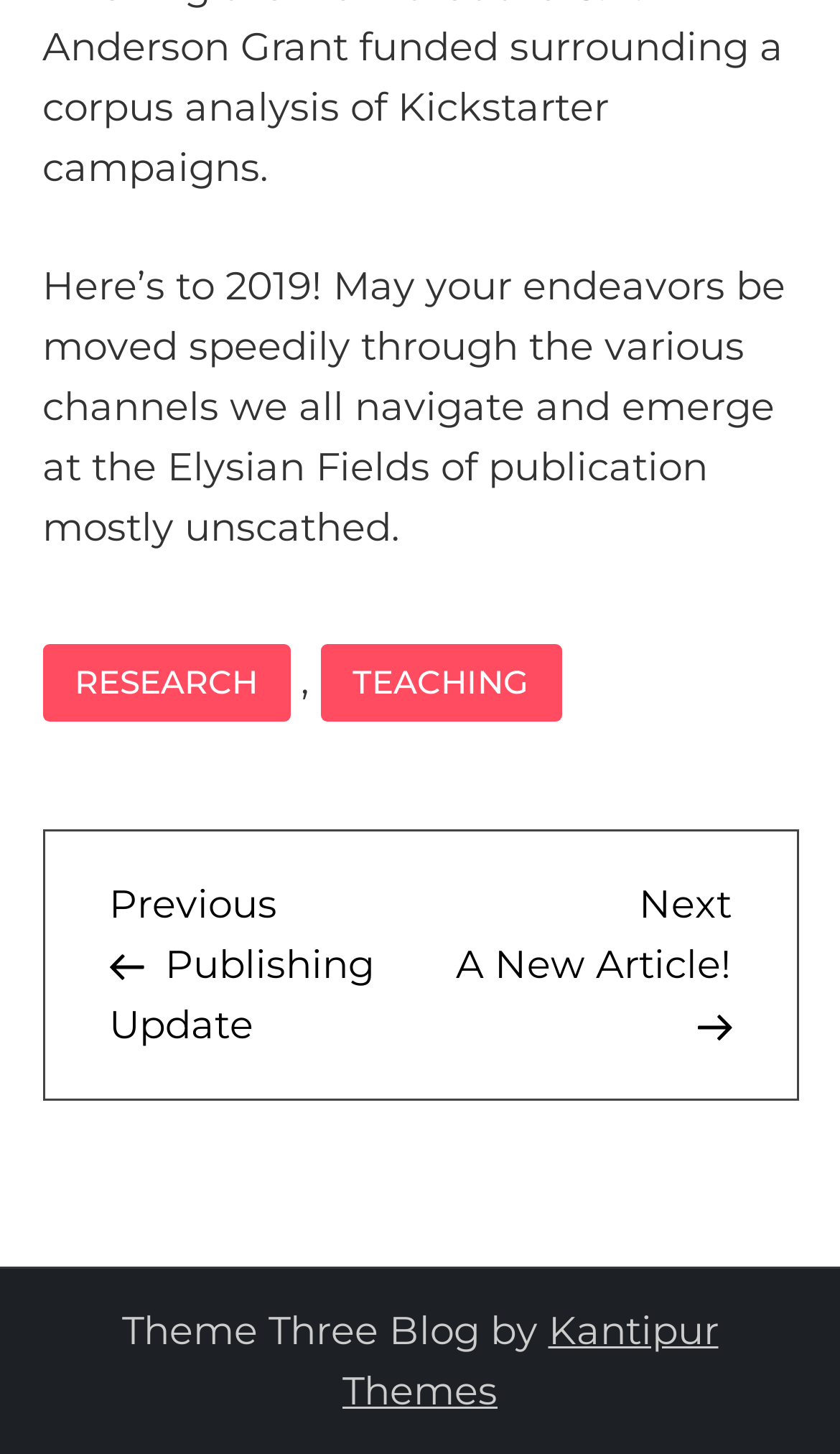What is the title of the previous post?
Provide a fully detailed and comprehensive answer to the question.

I found the link element 'Previous Post Publishing Update' within the navigation element, which suggests that the title of the previous post is 'Publishing Update'.